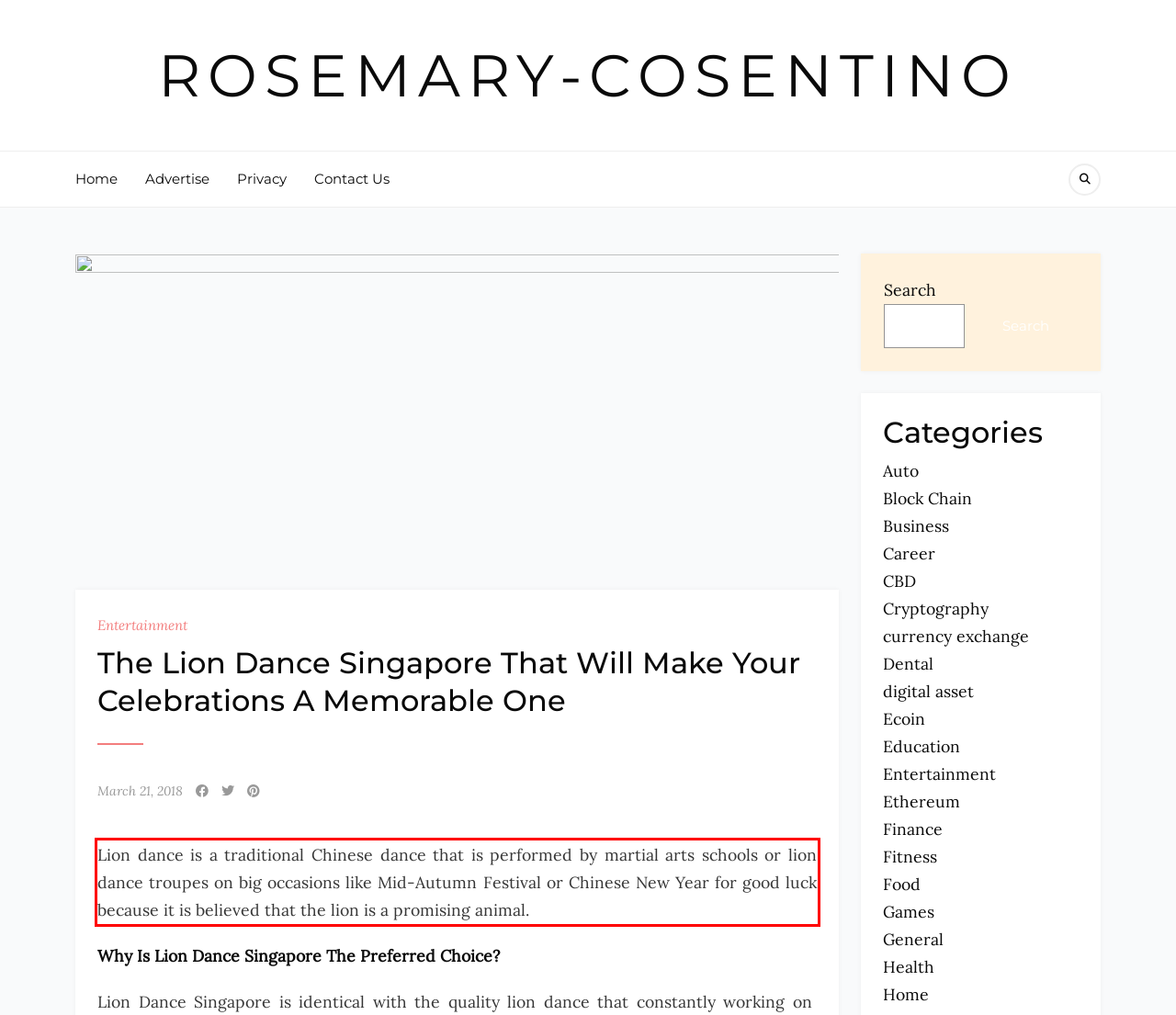Within the screenshot of a webpage, identify the red bounding box and perform OCR to capture the text content it contains.

Lion dance is a traditional Chinese dance that is performed by martial arts schools or lion dance troupes on big occasions like Mid-Autumn Festival or Chinese New Year for good luck because it is believed that the lion is a promising animal.